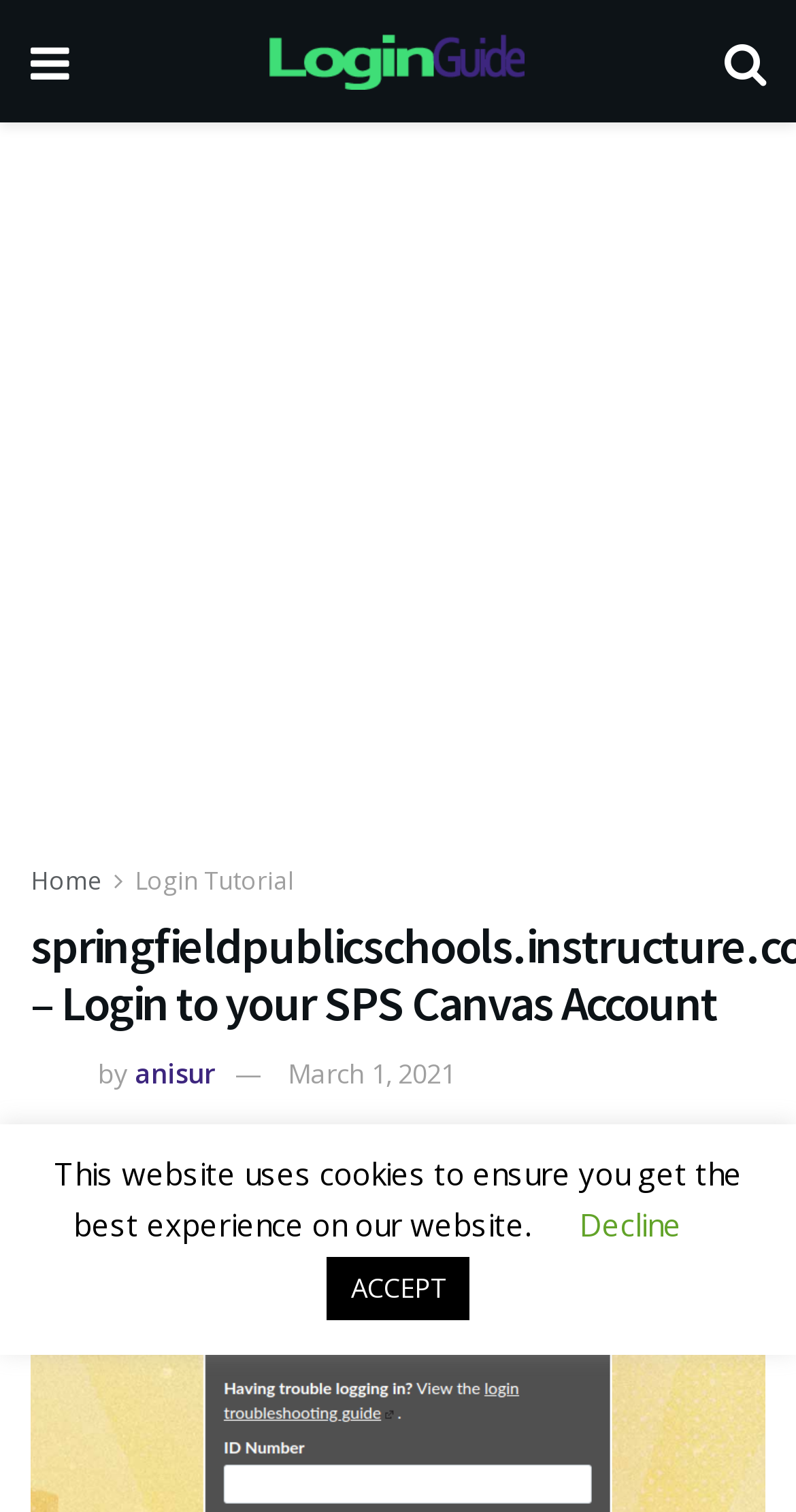Please locate the bounding box coordinates for the element that should be clicked to achieve the following instruction: "Click the login guide link". Ensure the coordinates are given as four float numbers between 0 and 1, i.e., [left, top, right, bottom].

[0.338, 0.022, 0.659, 0.059]